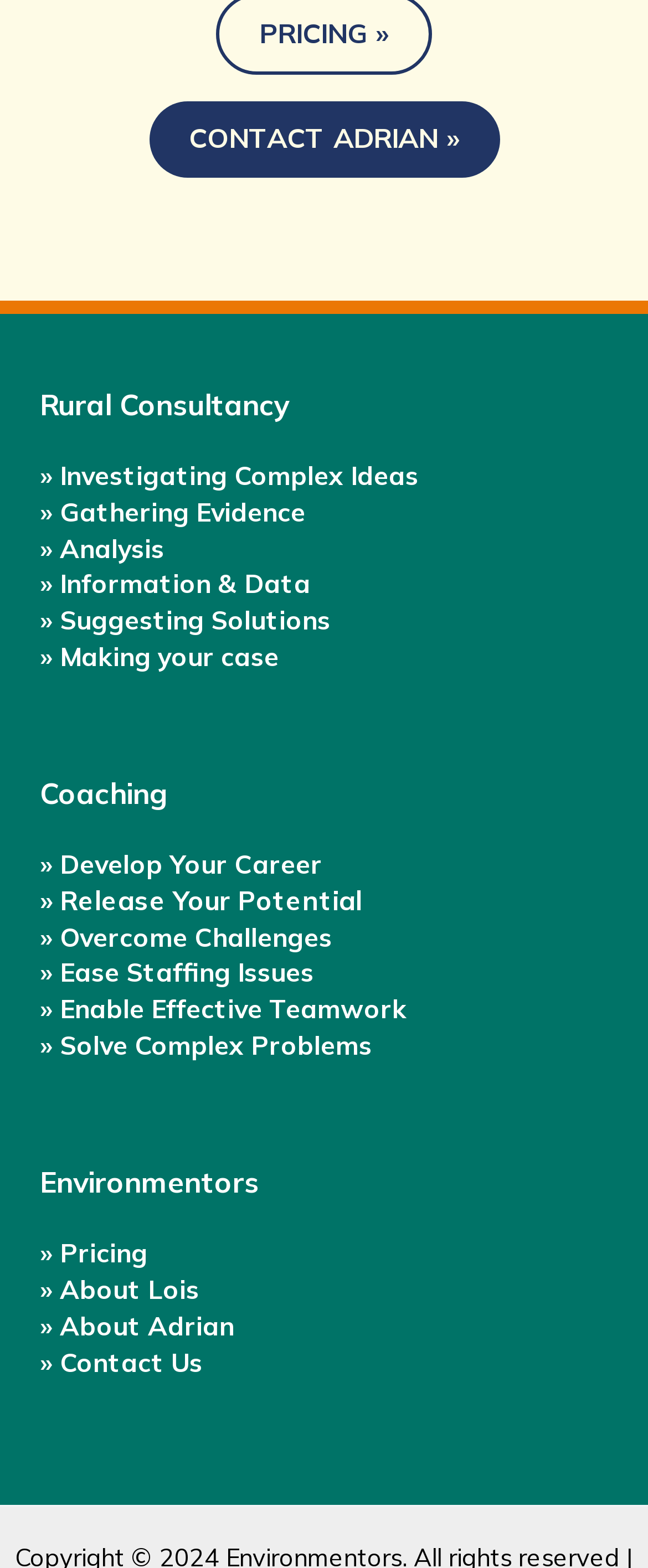Locate the bounding box coordinates of the element I should click to achieve the following instruction: "Contact Us".

[0.062, 0.858, 0.313, 0.879]